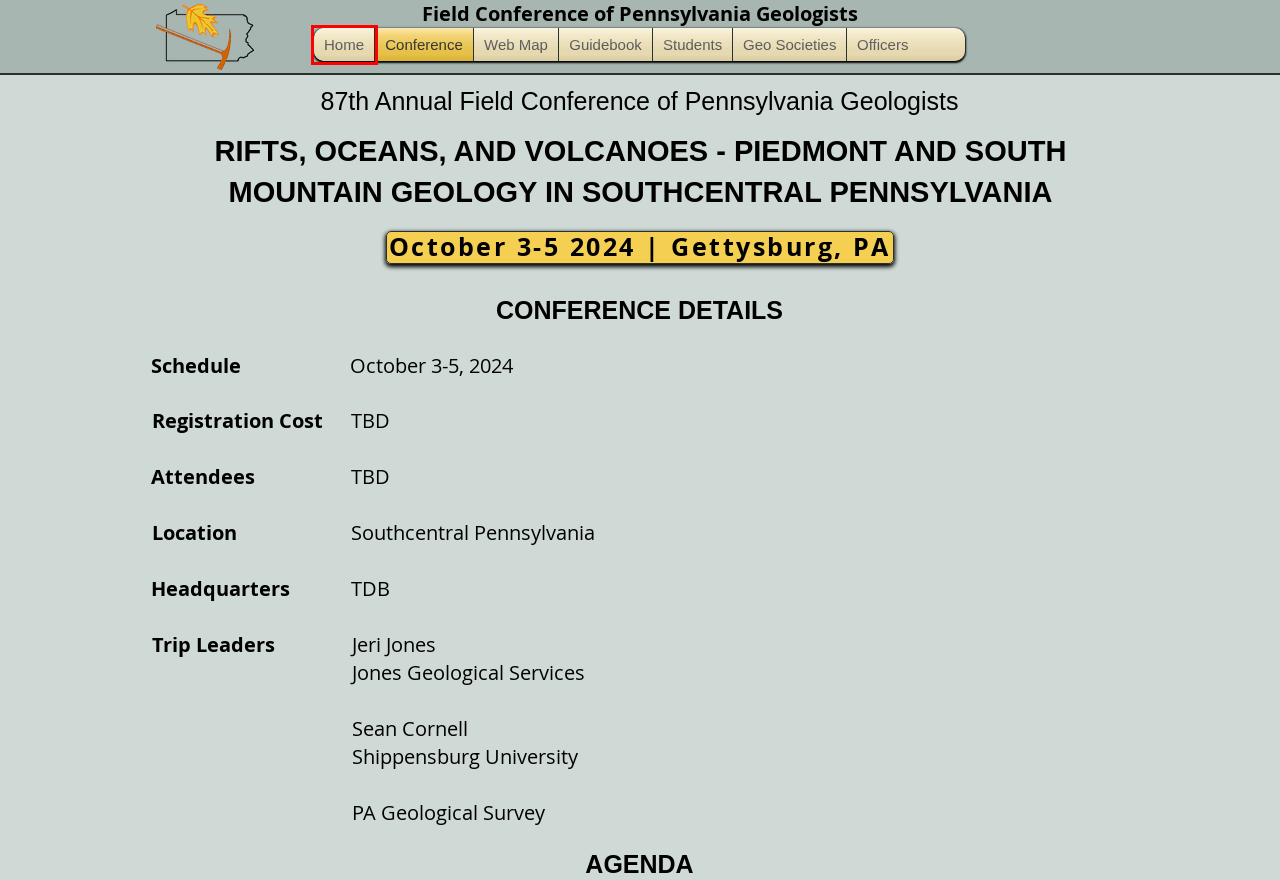Examine the webpage screenshot and identify the UI element enclosed in the red bounding box. Pick the webpage description that most accurately matches the new webpage after clicking the selected element. Here are the candidates:
A. Officers | FCOPG
B. Web Map | FCOPG
C. Pre-Conferences | FCOPG
D. Students | FCOPG
E. Geo Societies | FCOPG
F. Home | FCOPG
G. Guidebook | FCOPG
H. Website Builder - Create a Free Website Today | Wix.com

F